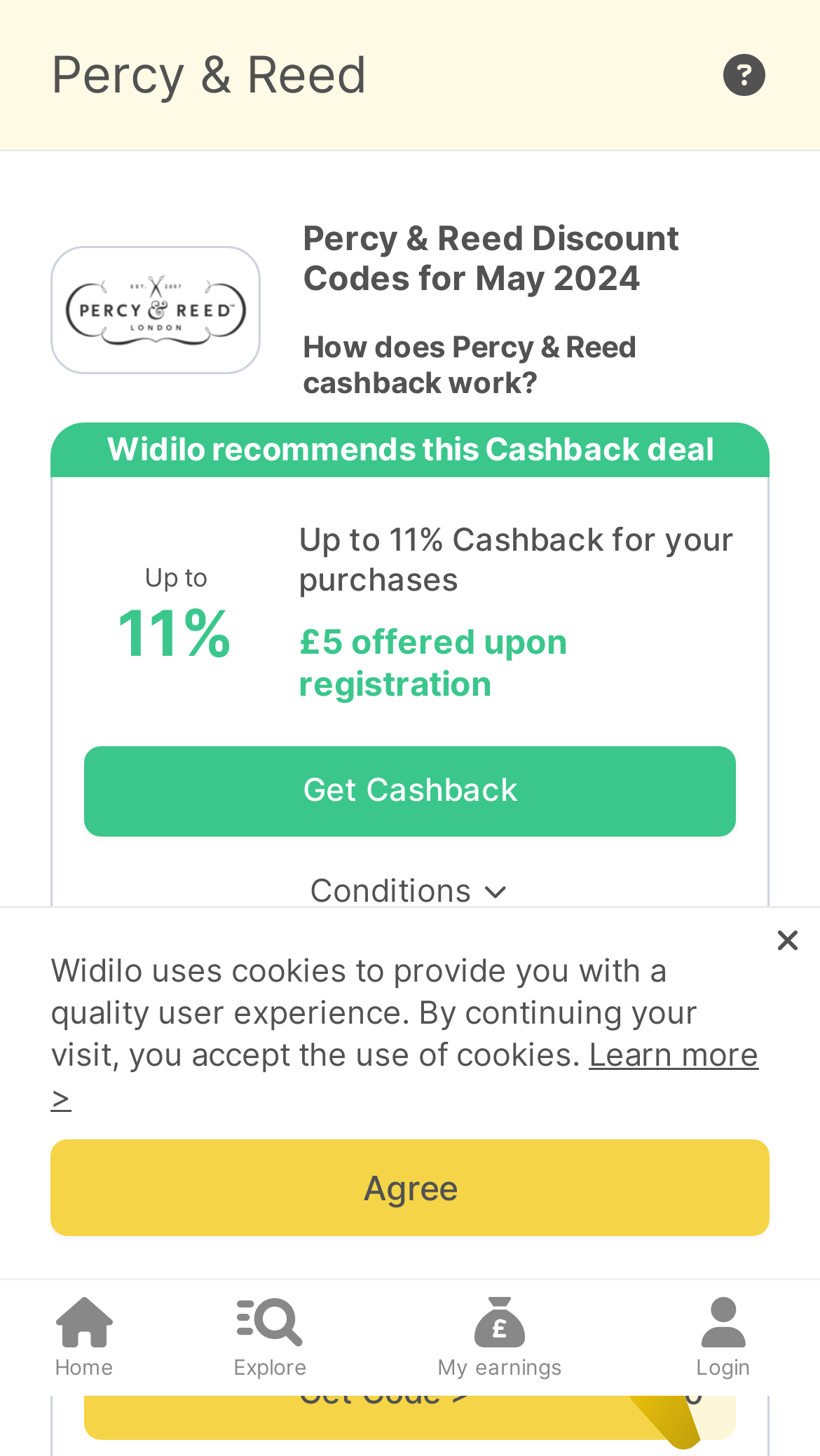Provide an in-depth caption for the webpage.

This webpage is about Percy & Reed discount codes for May 2024. At the top, there is a logo of Percy & Reed, accompanied by a heading that reads "Percy & Reed Discount Codes for May 2024". Below the logo, there are three headings: "How does Percy & Reed cashback work?", "Widilo recommends this Cashback deal", and "Percy & Reed promo codes for May 2024 - 5 voucher codes online". 

On the left side, there are five buttons for navigation: "Home", "Explore", "My earnings", "Login", and "Close". On the right side, there is a button "Comment ça marche?" (How does it work?). 

The main content of the webpage is divided into two sections. The first section describes the cashback deal, with text "Up to 11% Cashback for your purchases" and "£5 offered upon registration". There are two buttons below: "Conditions" and "Get Cashback". 

The second section is about a promo code, with a heading "Get 20% off sitewide with this Percy & Reed discount code" and additional text "+up to 11% cashback". There is a button "Z20 Get Code >" below. 

At the bottom of the webpage, there is a notification about the use of cookies, with a link to "Learn more >" and a button "Agree".